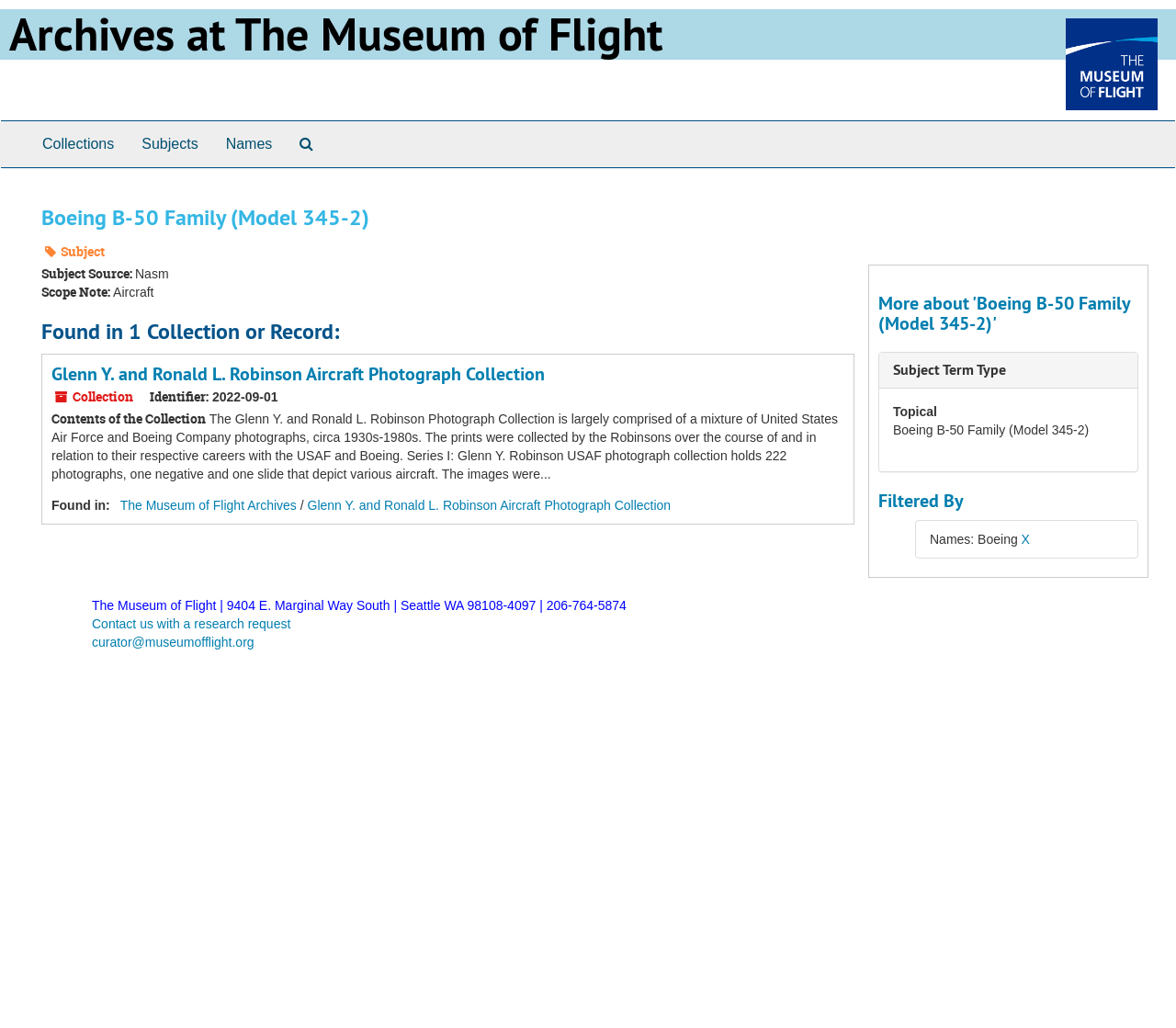Please provide a short answer using a single word or phrase for the question:
What is the name of the photograph collection?

Glenn Y. and Ronald L. Robinson Aircraft Photograph Collection